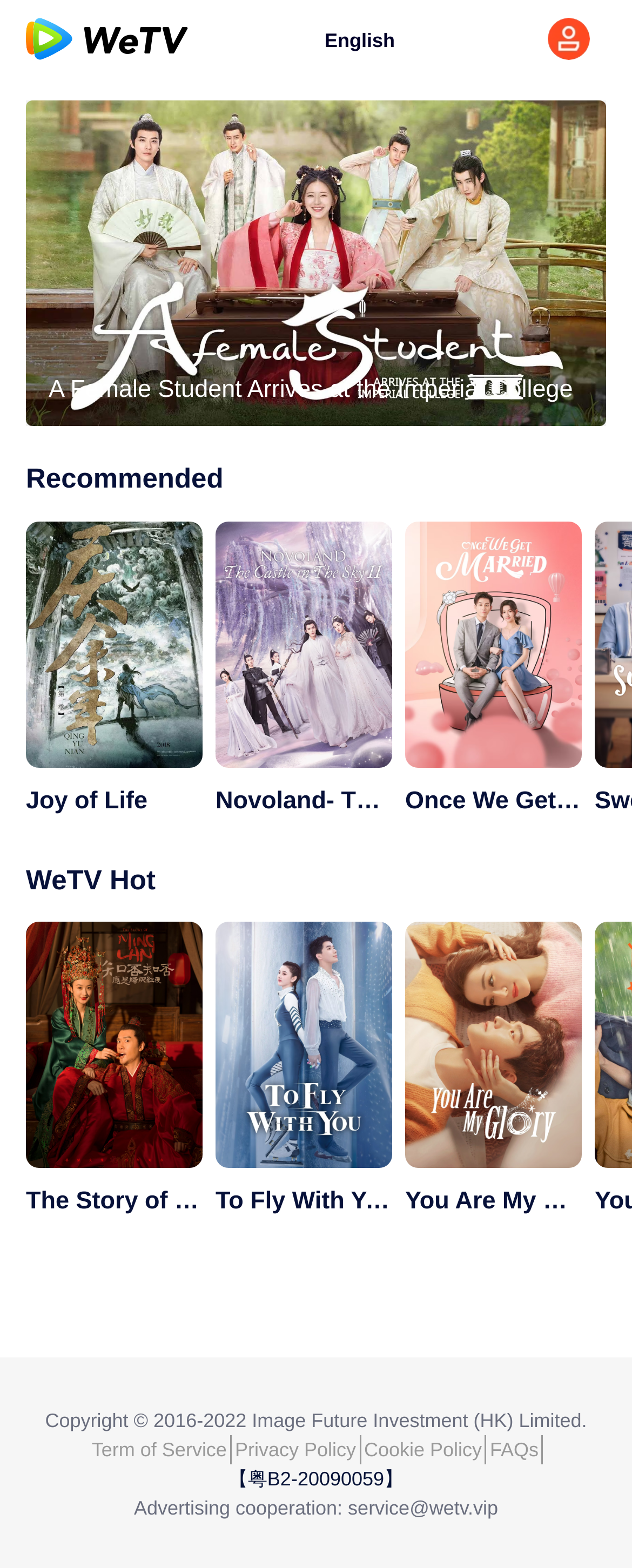What is the copyright year range of the webpage?
Respond with a short answer, either a single word or a phrase, based on the image.

2016-2022